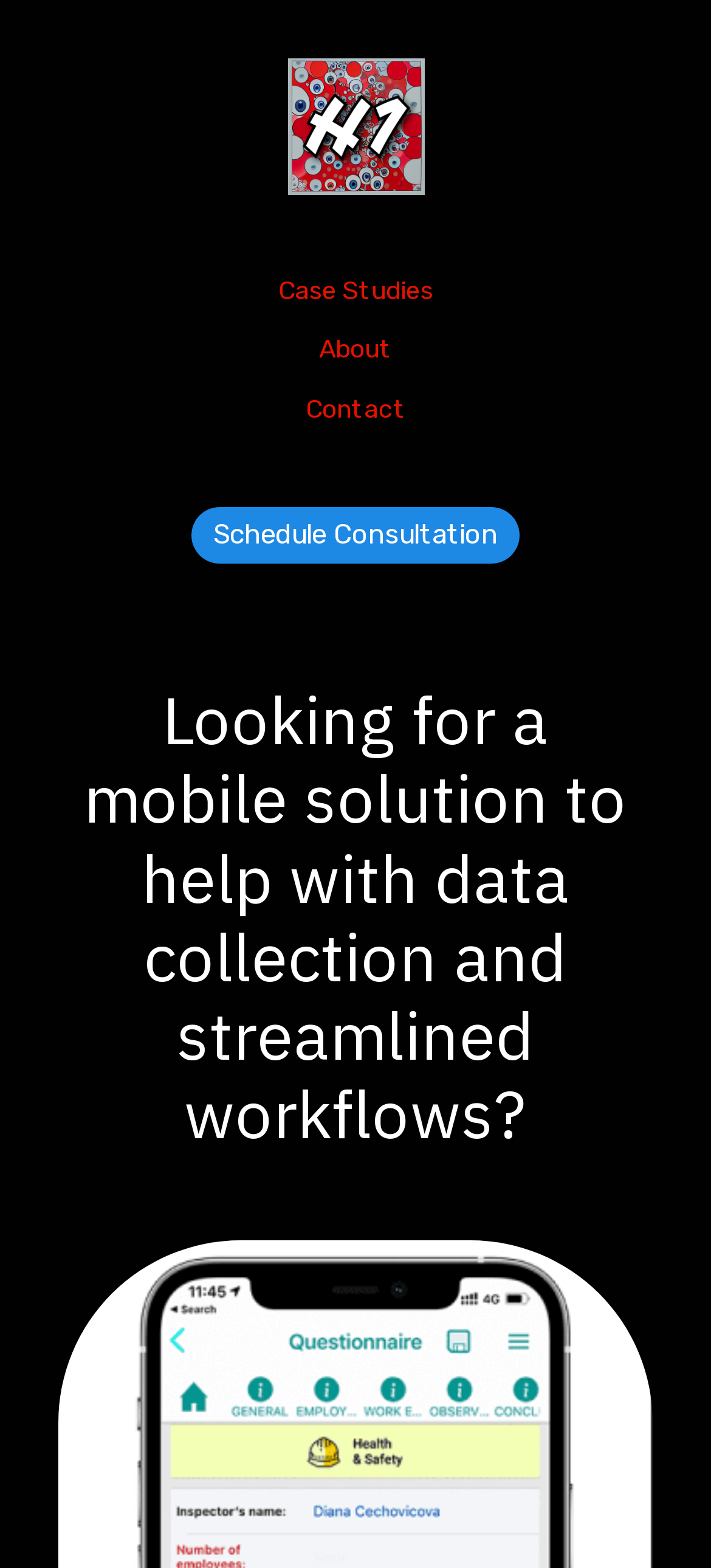Please find and give the text of the main heading on the webpage.

Looking for a mobile solution to help with data collection and streamlined workflows?